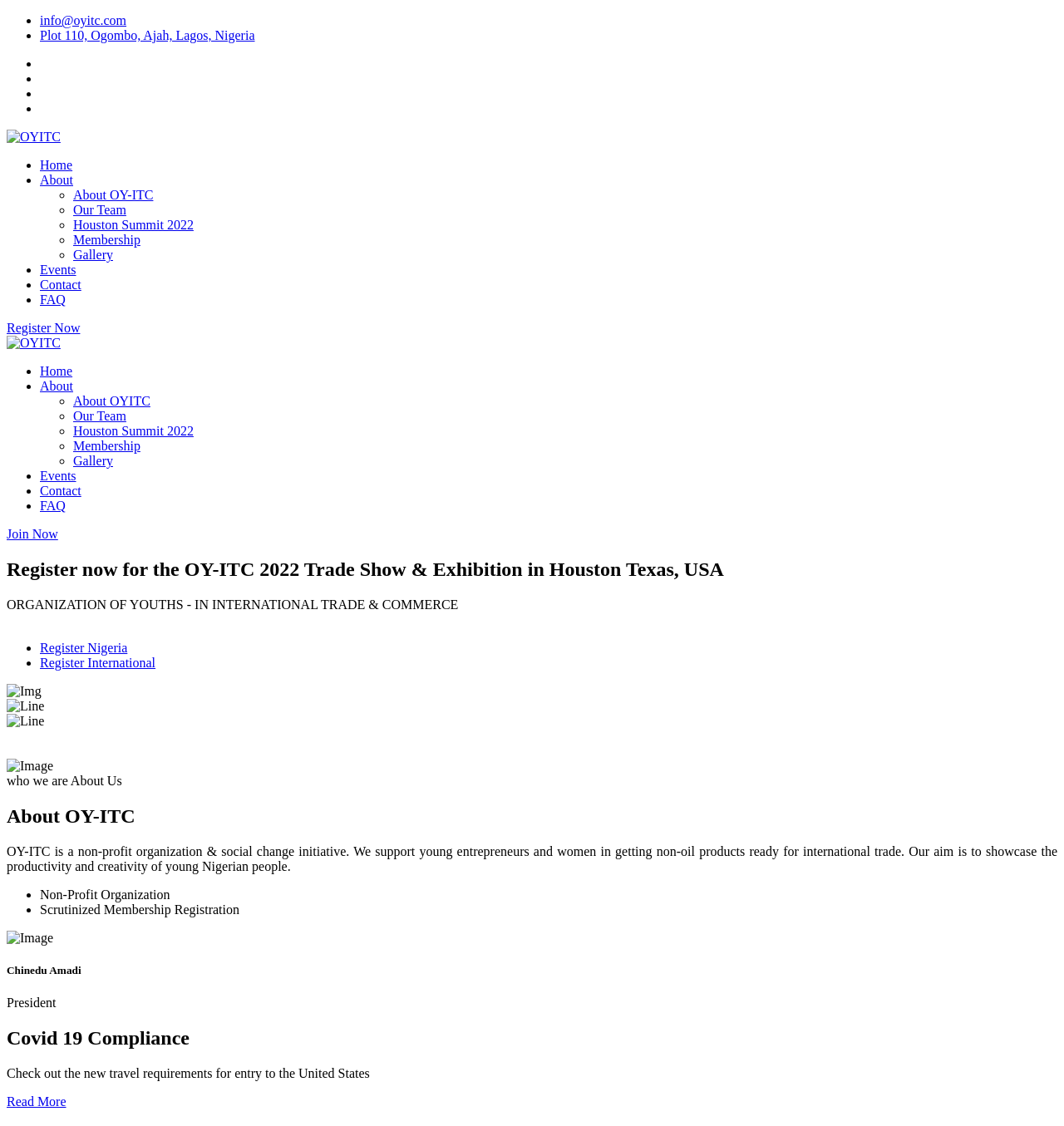Based on what you see in the screenshot, provide a thorough answer to this question: What is the requirement for entry to the United States?

The requirement for entry to the United States is the new travel requirements, as indicated by the paragraph 'Check out the new travel requirements for entry to the United States'.